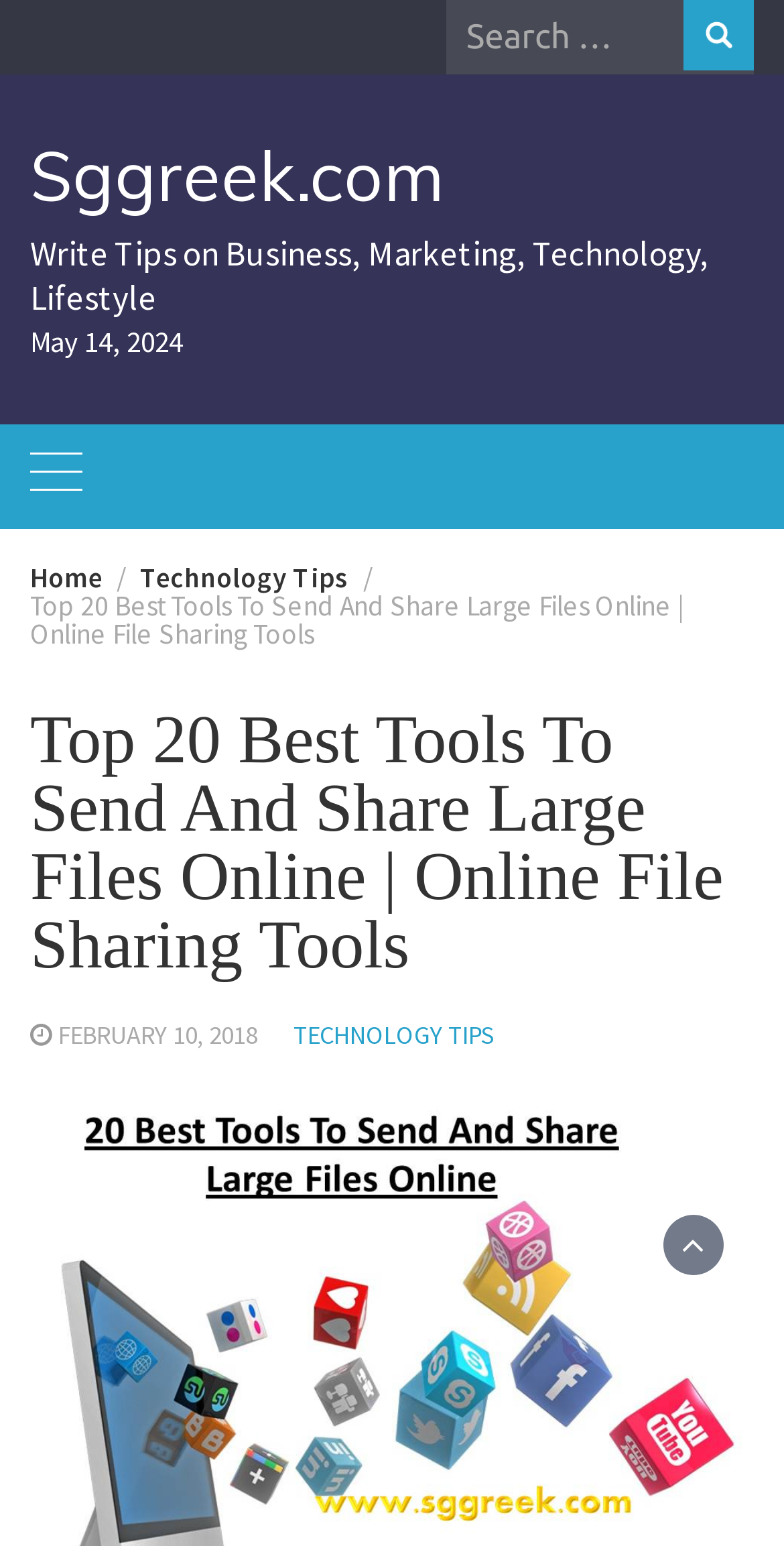Please identify the bounding box coordinates of the clickable area that will fulfill the following instruction: "expand the primary menu". The coordinates should be in the format of four float numbers between 0 and 1, i.e., [left, top, right, bottom].

[0.038, 0.275, 0.105, 0.342]